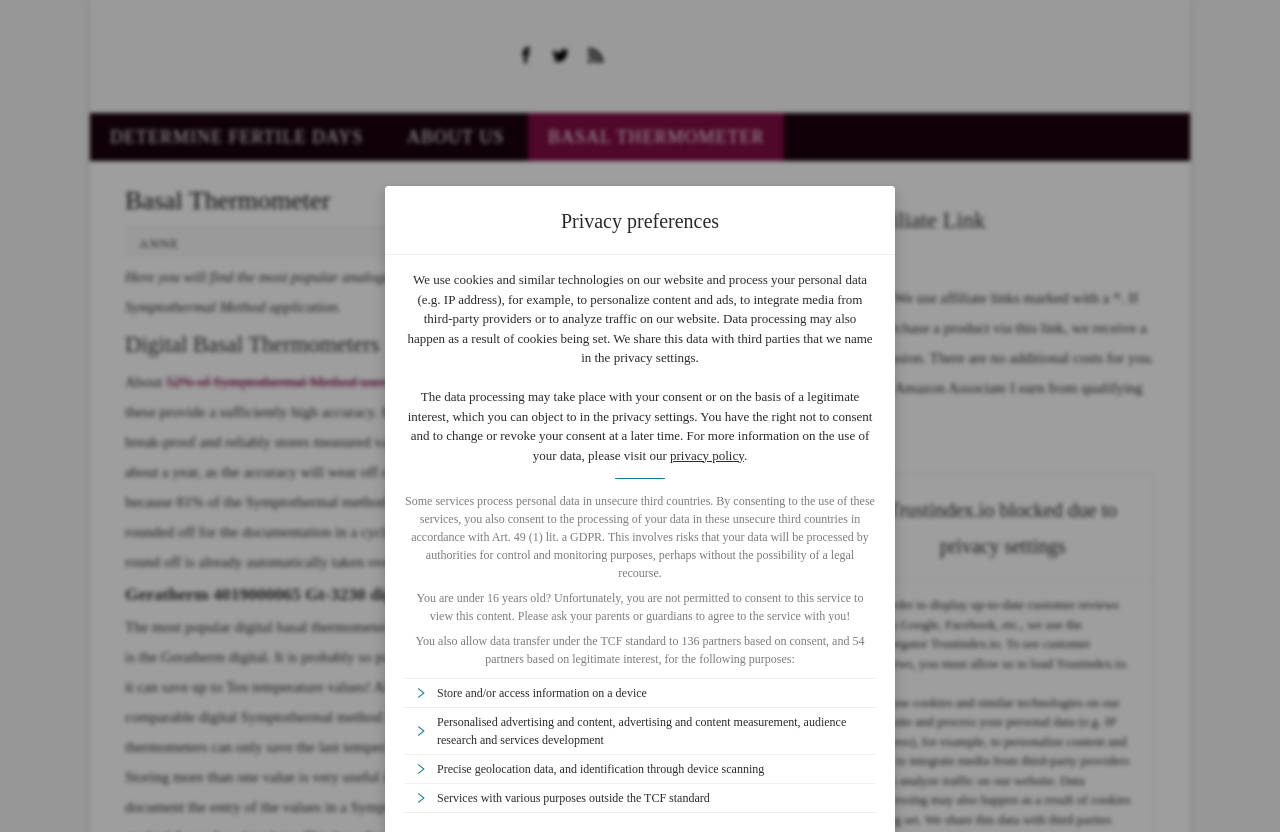Find the bounding box coordinates of the area that needs to be clicked in order to achieve the following instruction: "Contact us". The coordinates should be specified as four float numbers between 0 and 1, i.e., [left, top, right, bottom].

None